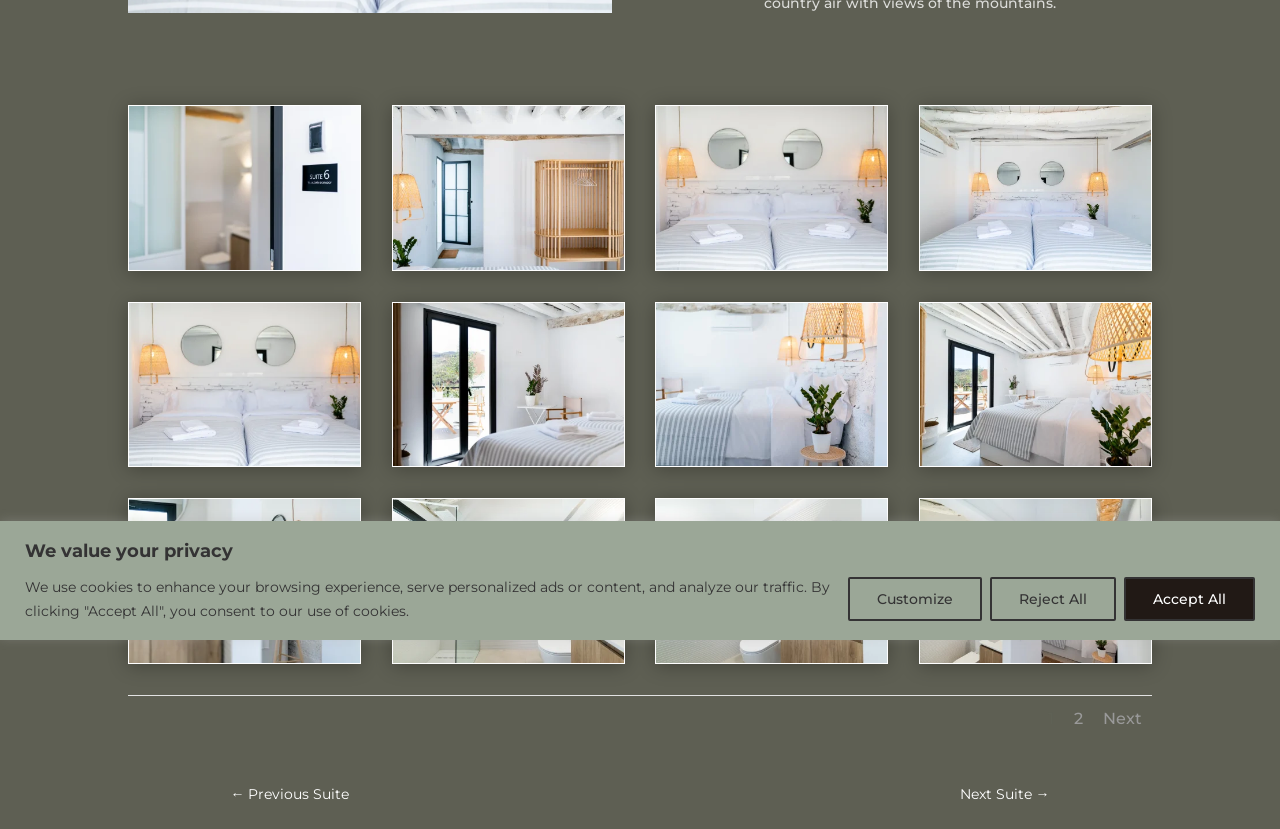Identify the bounding box coordinates for the UI element described as: "Next Suite →".

[0.75, 0.945, 0.82, 0.974]